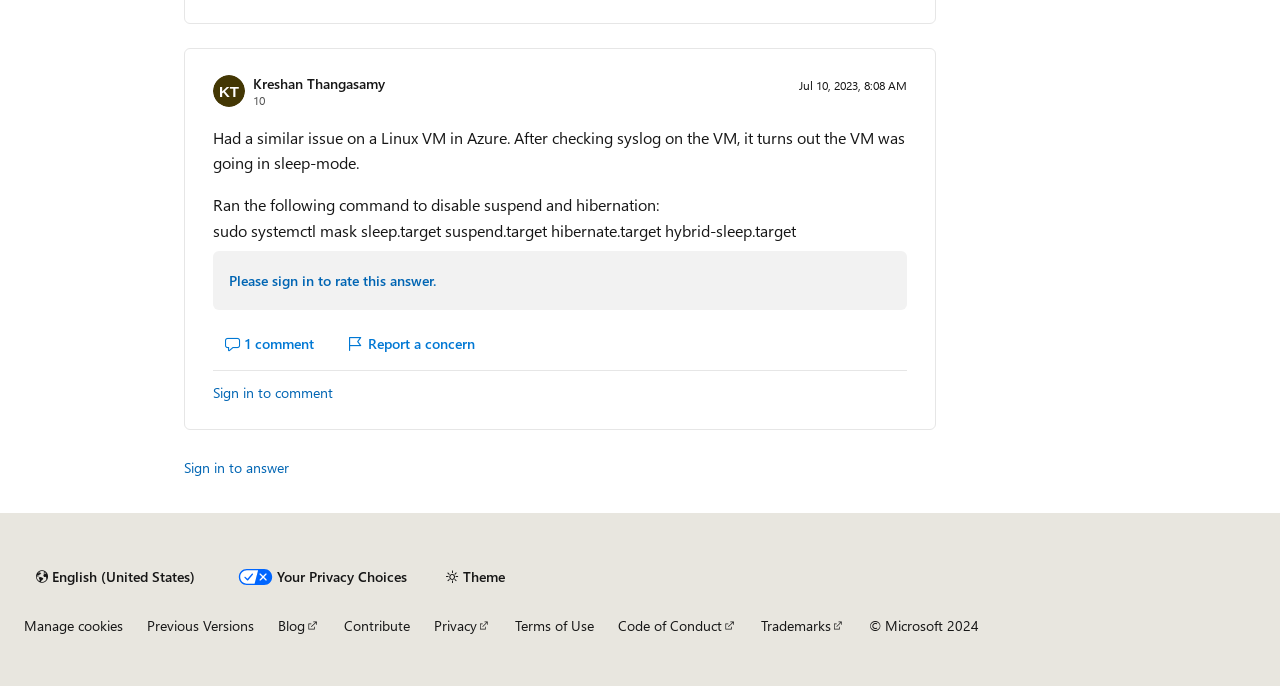Locate the bounding box of the UI element based on this description: "Sign in to answer". Provide four float numbers between 0 and 1 as [left, top, right, bottom].

[0.144, 0.664, 0.226, 0.701]